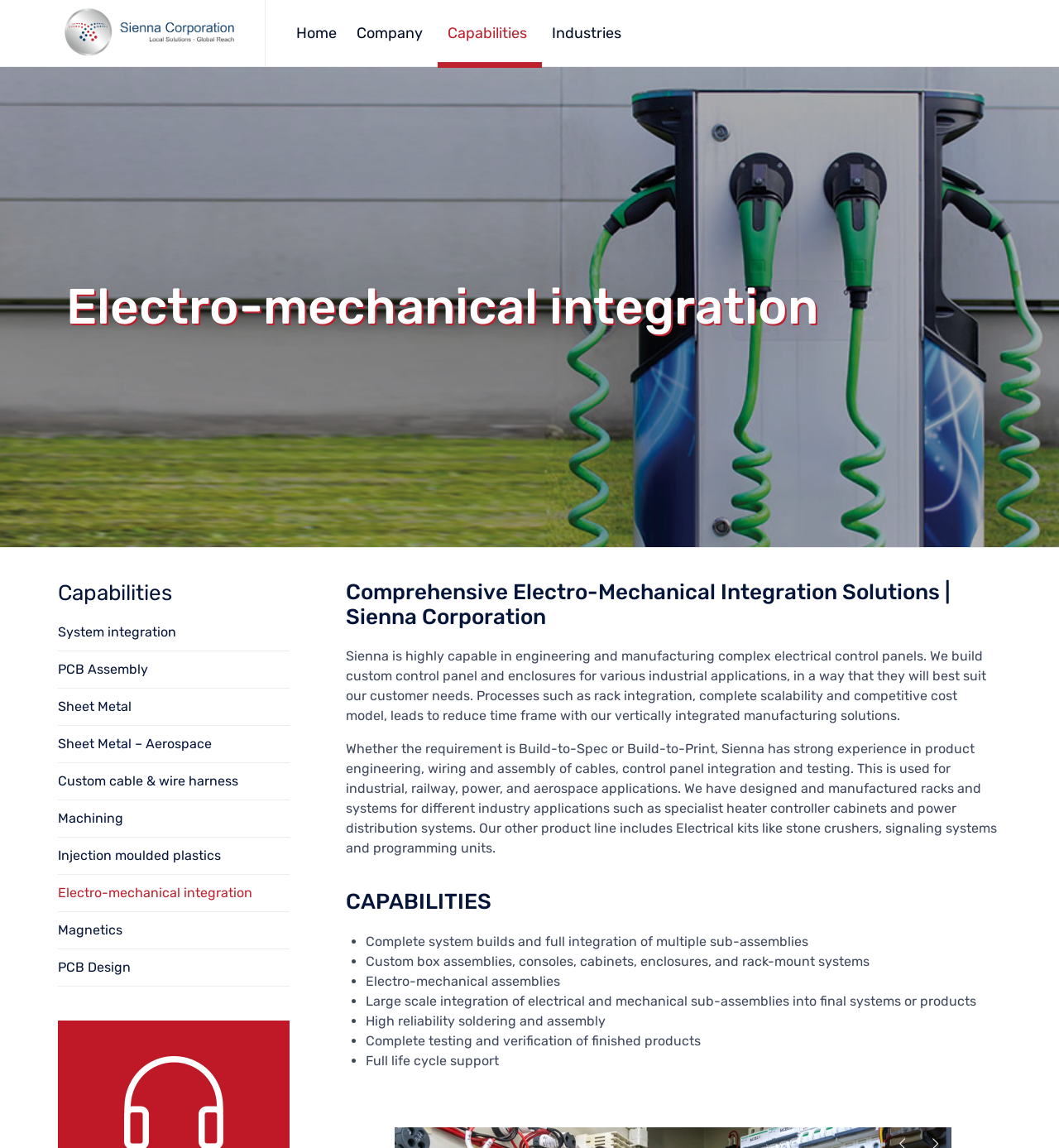Find and provide the bounding box coordinates for the UI element described here: "Sheet Metal – Aerospace". The coordinates should be given as four float numbers between 0 and 1: [left, top, right, bottom].

[0.055, 0.632, 0.273, 0.665]